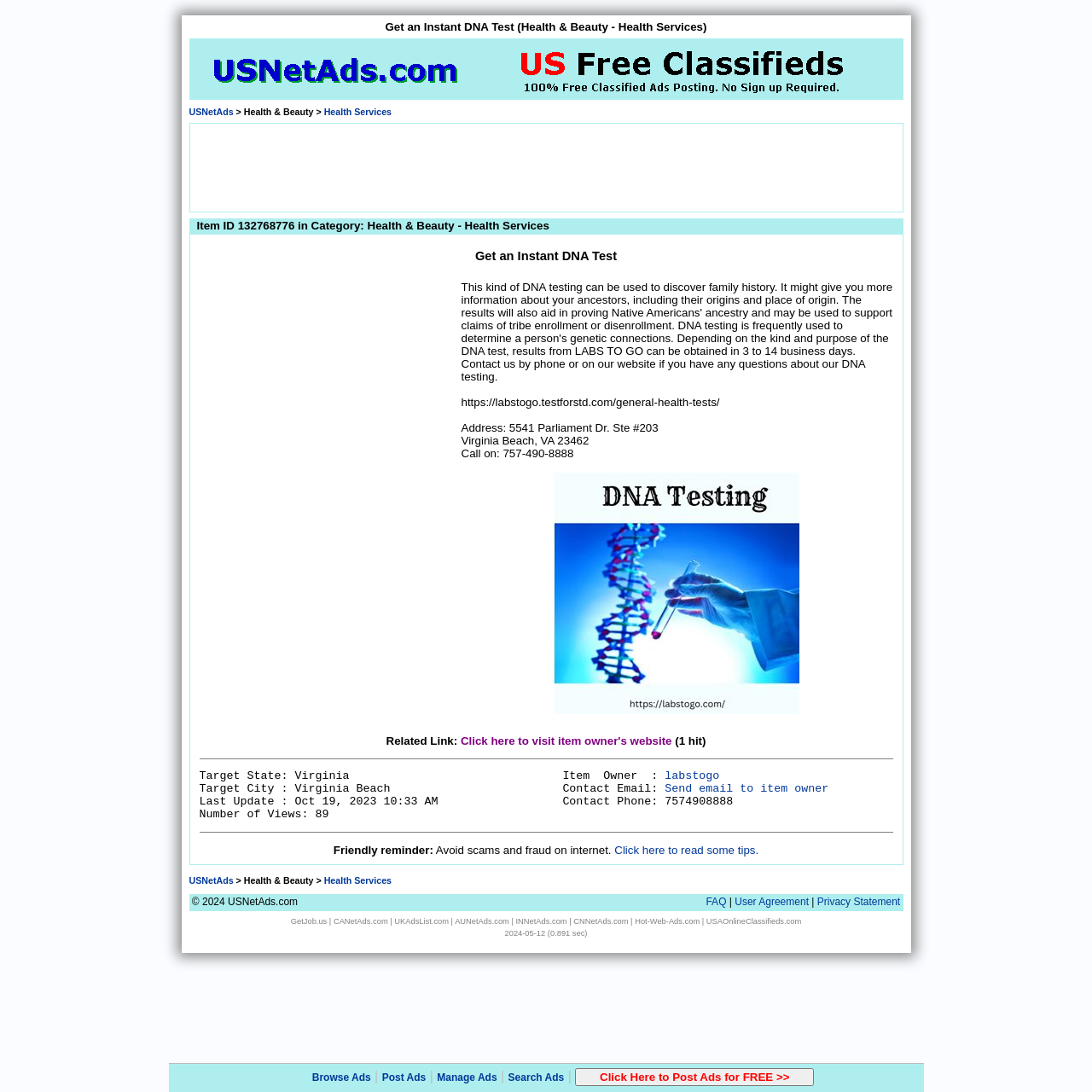Provide your answer to the question using just one word or phrase: What is the contact phone number for LABS TO GO?

757-490-8888